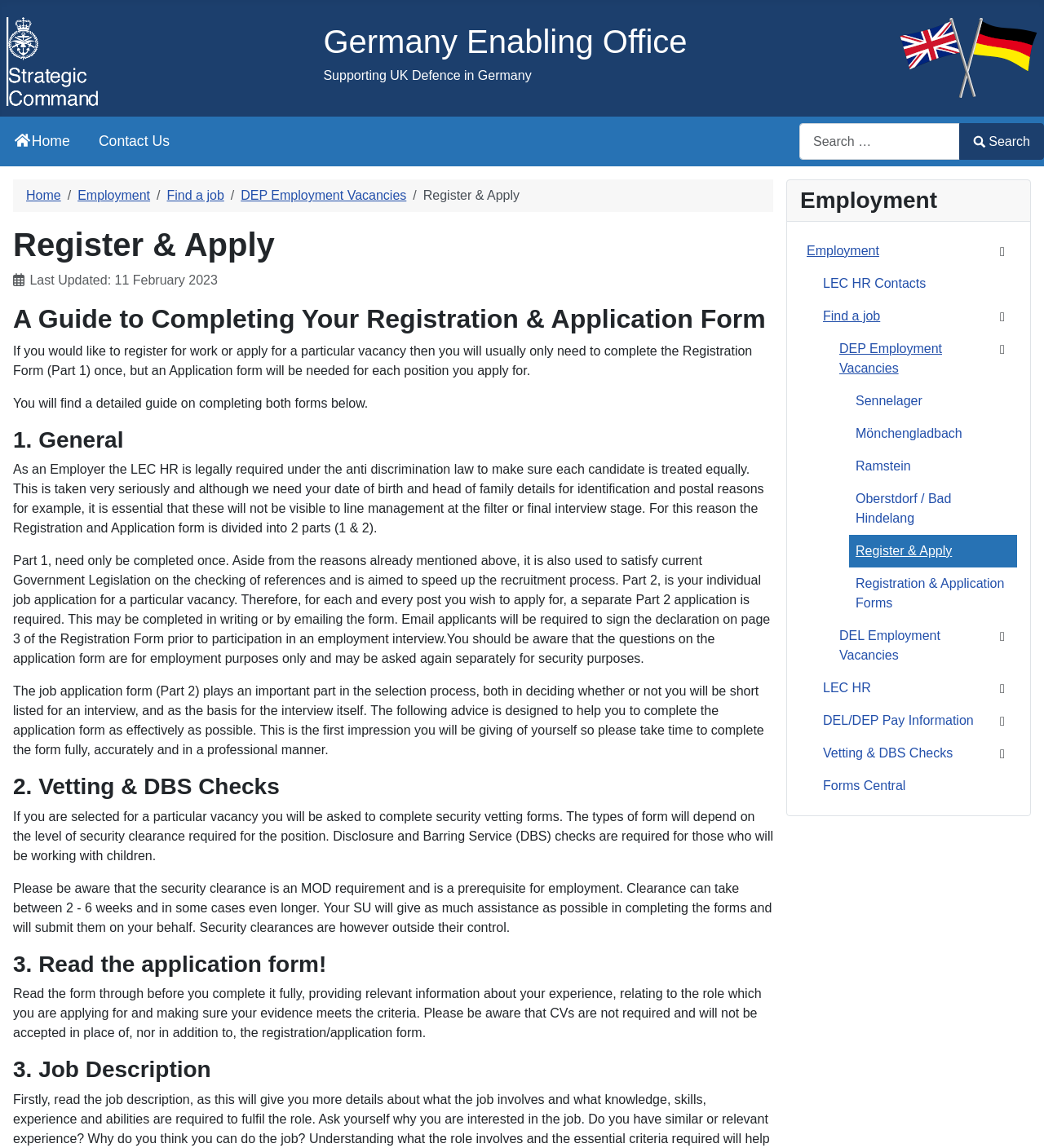Locate the bounding box coordinates of the clickable region necessary to complete the following instruction: "Click the toggle menu button". Provide the coordinates in the format of four float numbers between 0 and 1, i.e., [left, top, right, bottom].

[0.948, 0.21, 0.973, 0.227]